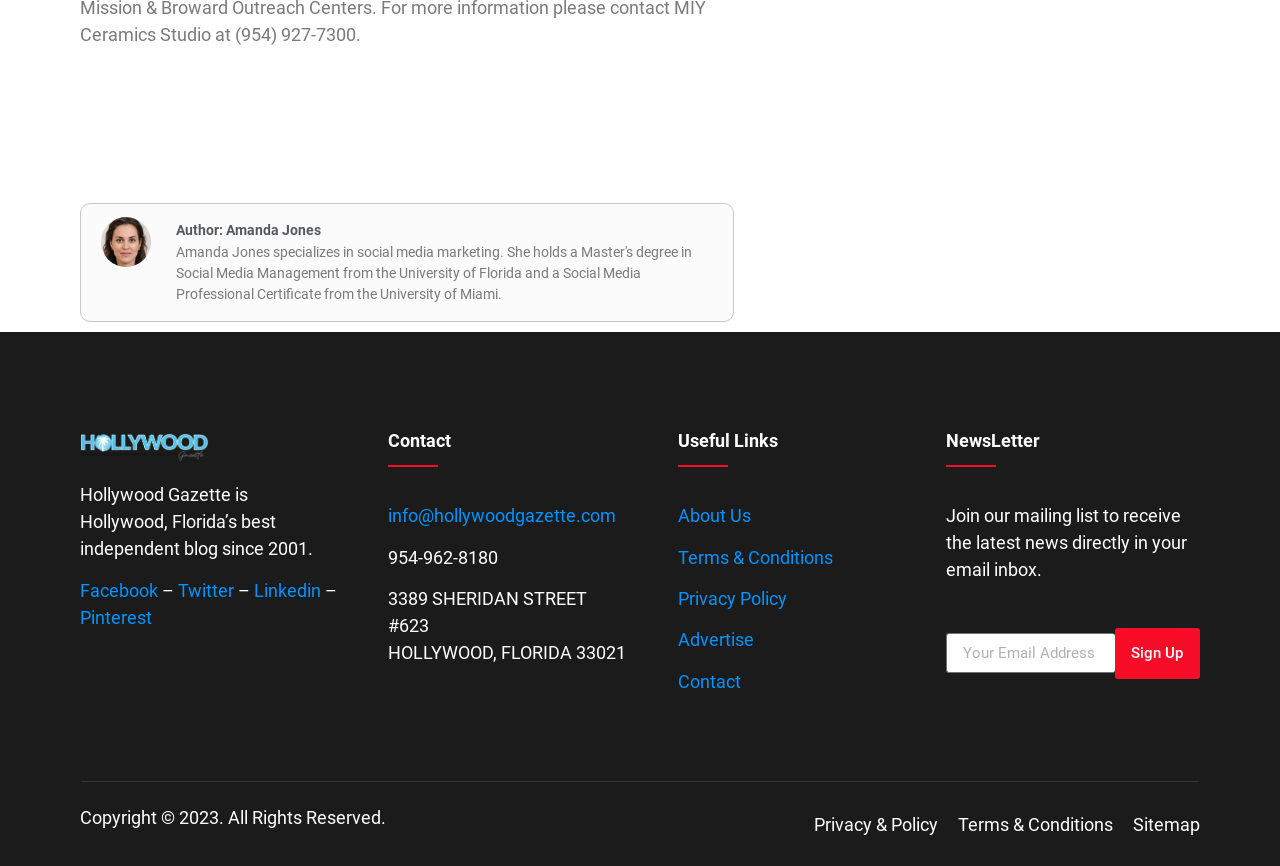Provide a one-word or brief phrase answer to the question:
How many social media links are available?

5